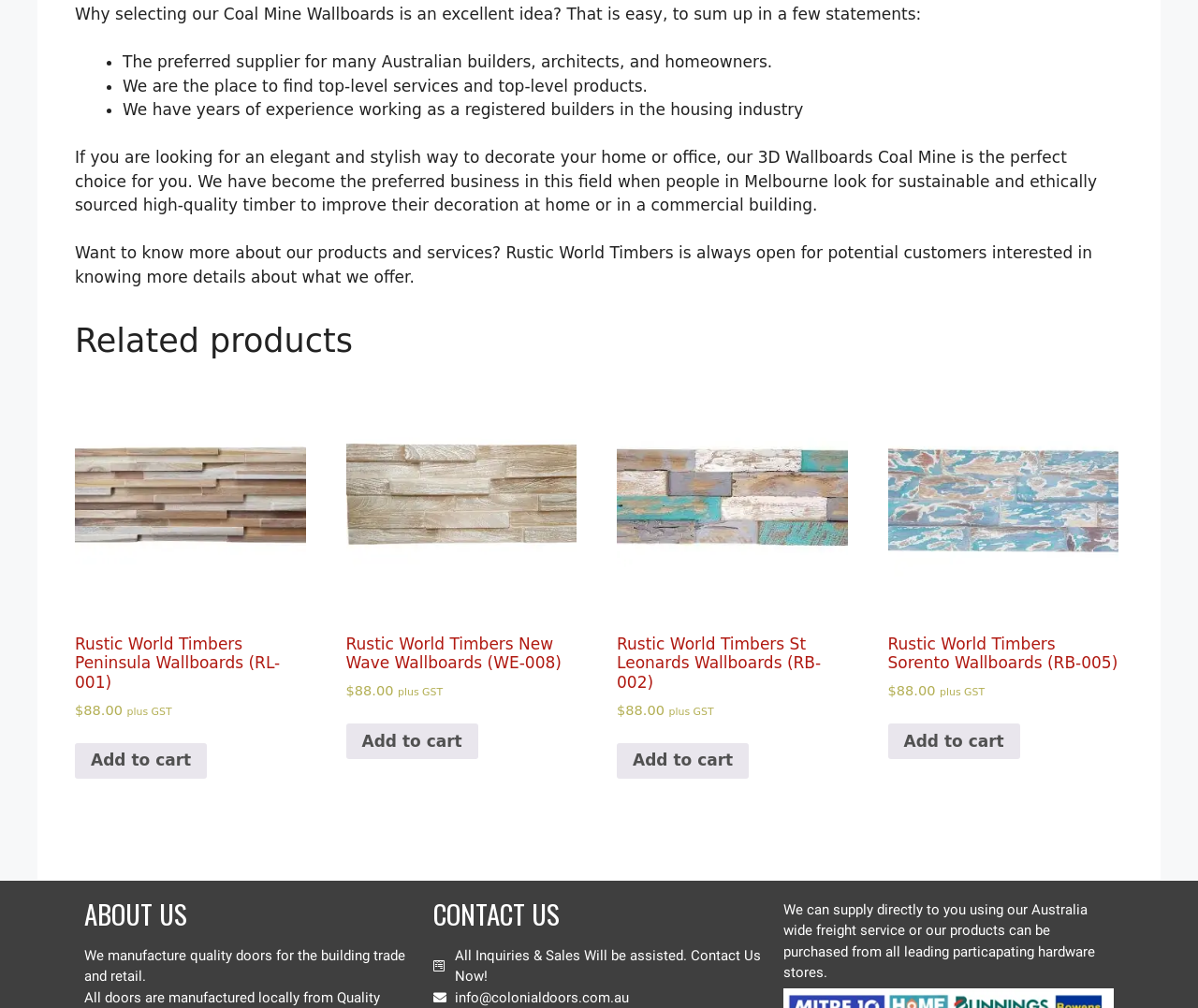Specify the bounding box coordinates for the region that must be clicked to perform the given instruction: "Learn more about Rustic World Timbers".

[0.07, 0.939, 0.338, 0.977]